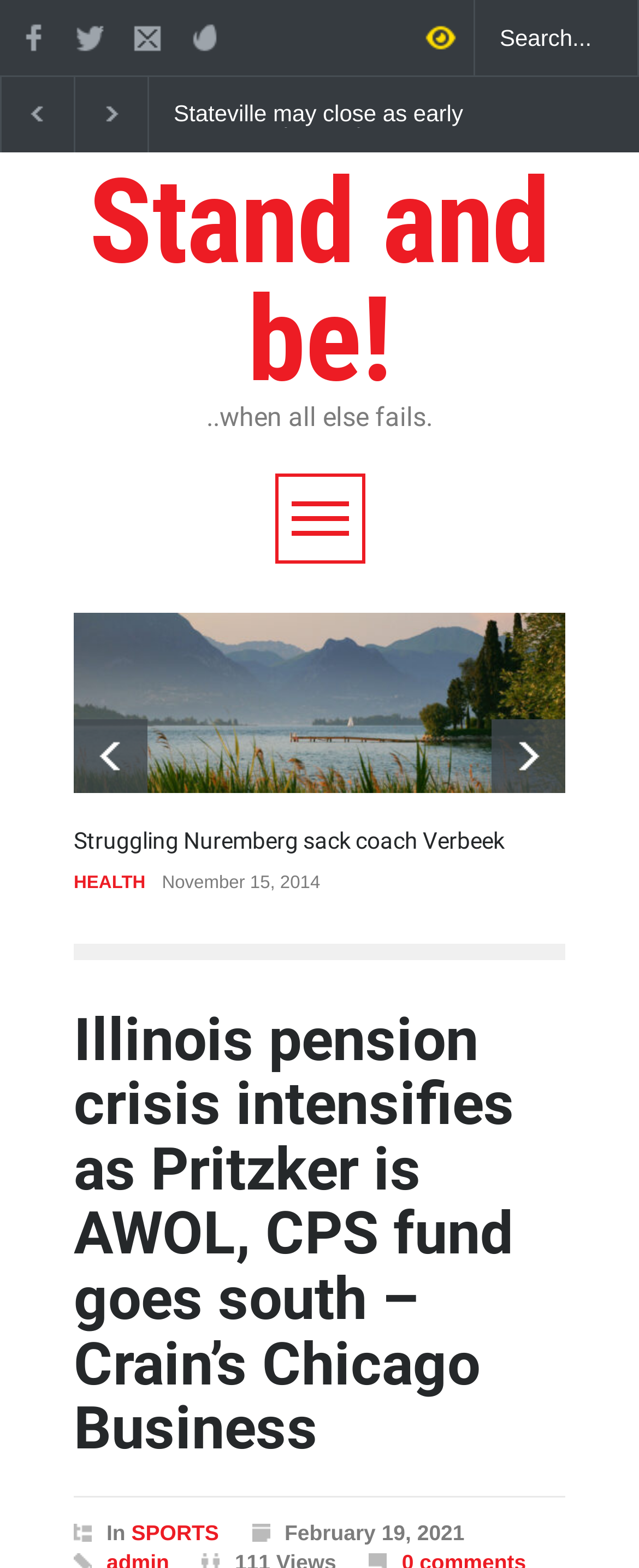How many links are there in the navigation menu?
Refer to the image and provide a one-word or short phrase answer.

4